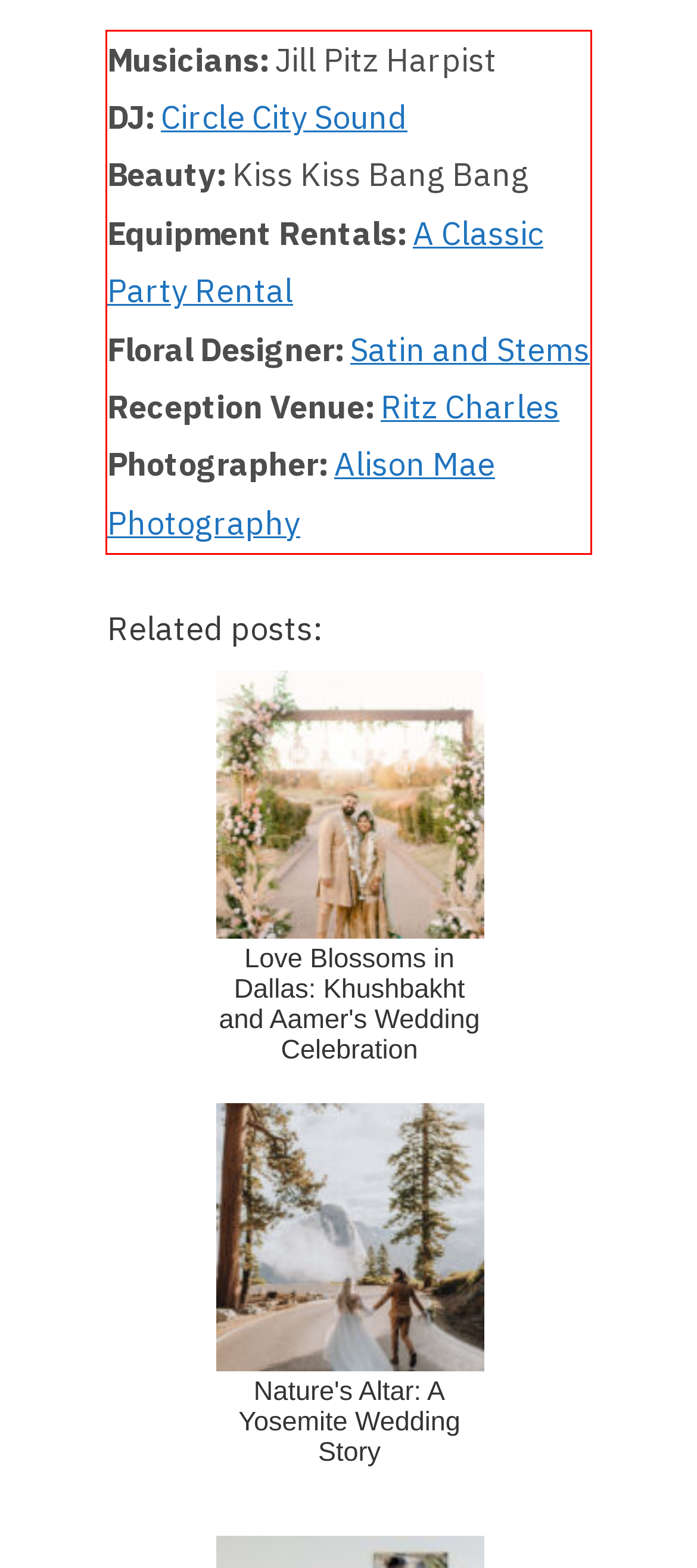Identify the text within the red bounding box on the webpage screenshot and generate the extracted text content.

Musicians: Jill Pitz Harpist DJ: Circle City Sound Beauty: Kiss Kiss Bang Bang Equipment Rentals: A Classic Party Rental Floral Designer: Satin and Stems Reception Venue: Ritz Charles Photographer: Alison Mae Photography